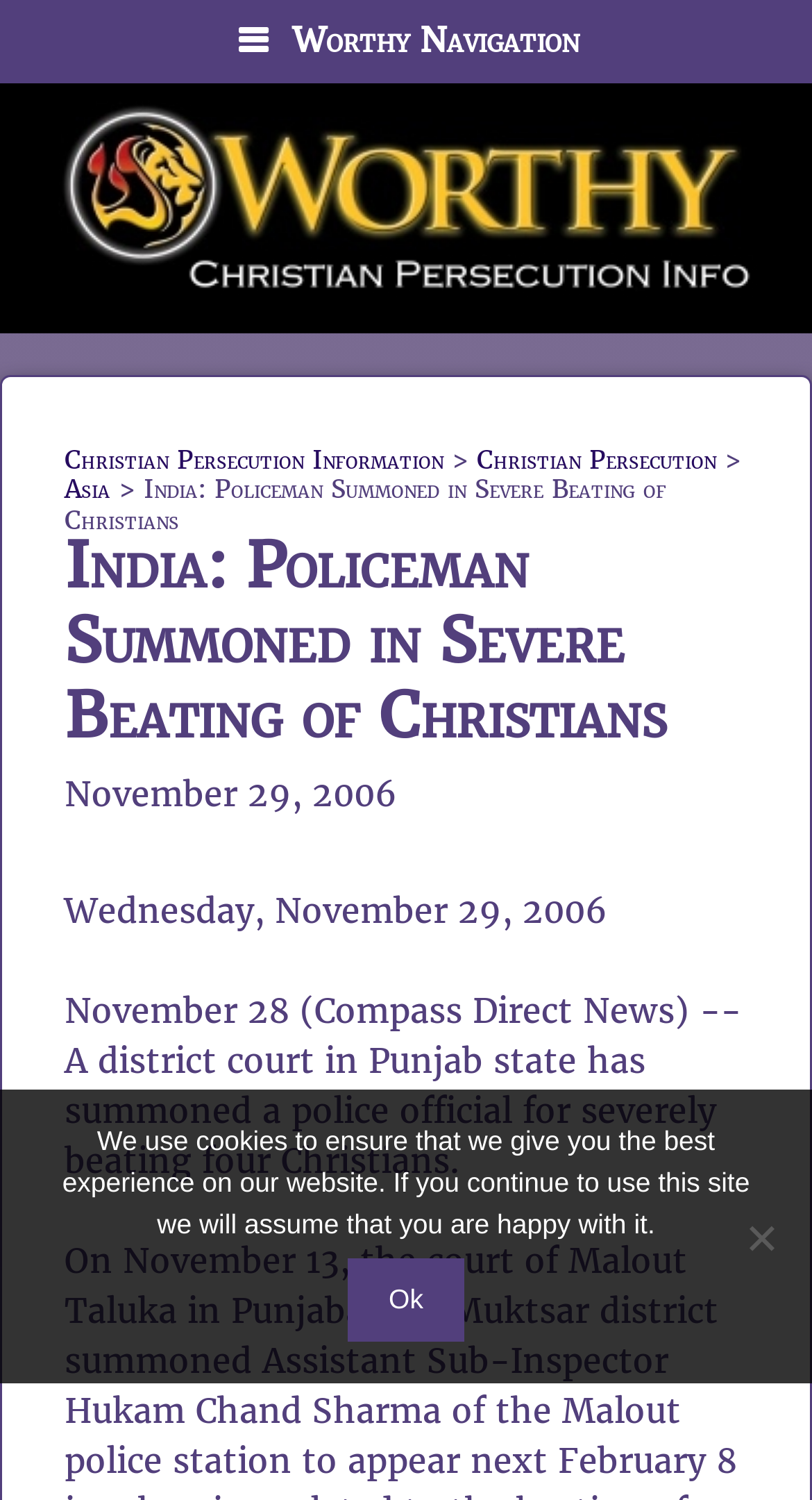Determine the main headline from the webpage and extract its text.

India: Policeman Summoned in Severe Beating of Christians